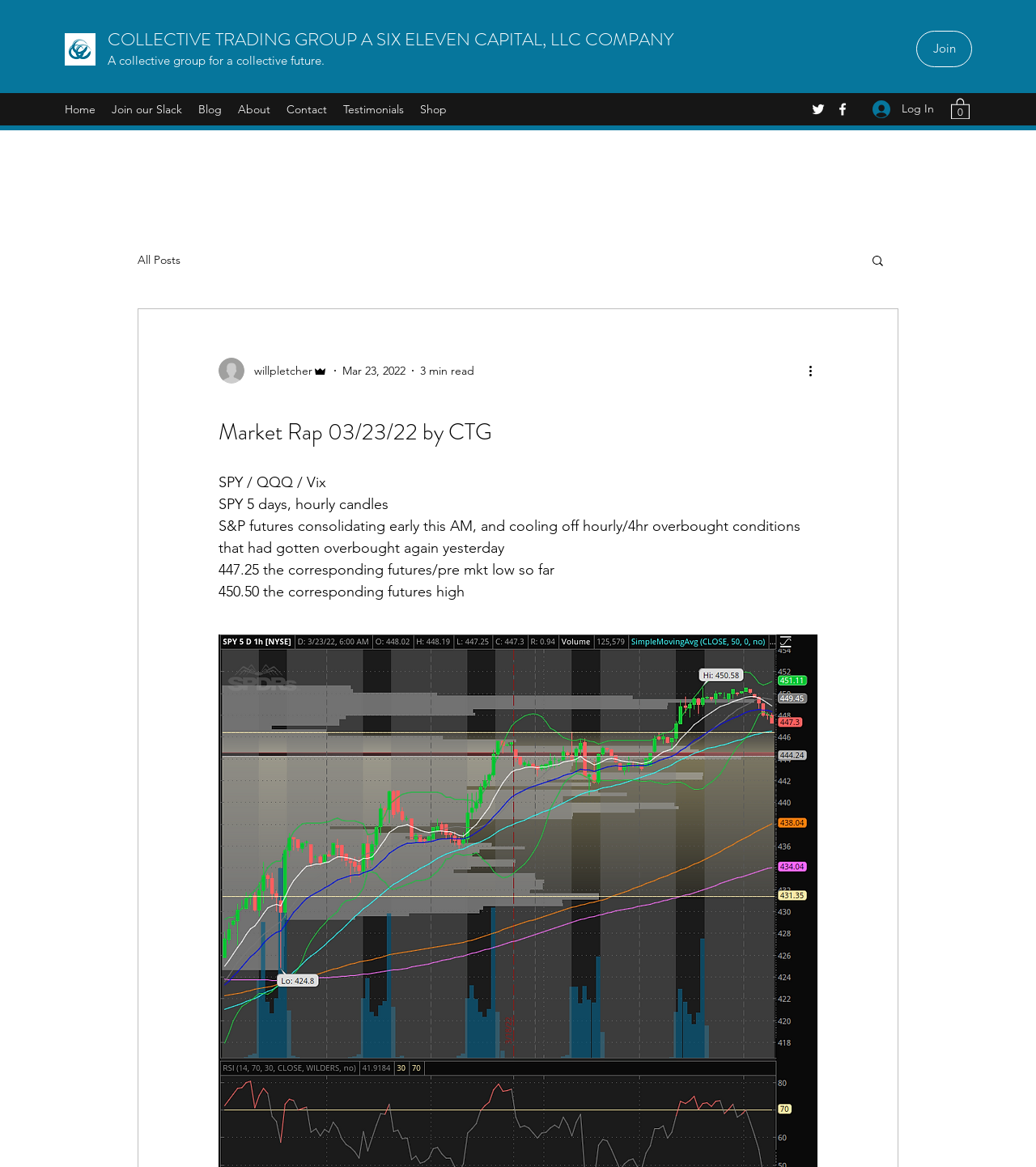Please locate the bounding box coordinates of the element that should be clicked to achieve the given instruction: "Log in to the account".

[0.831, 0.081, 0.912, 0.106]